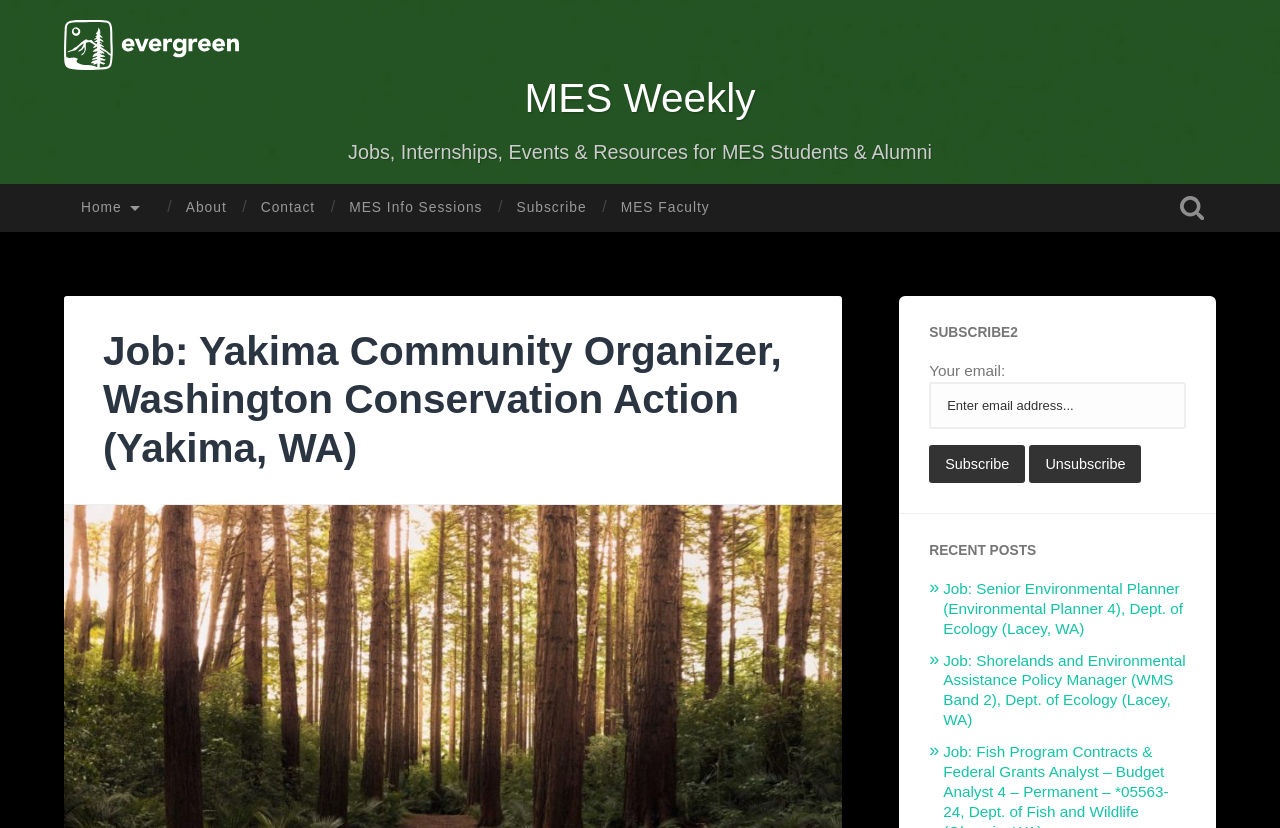Please indicate the bounding box coordinates for the clickable area to complete the following task: "Subscribe with your email". The coordinates should be specified as four float numbers between 0 and 1, i.e., [left, top, right, bottom].

[0.726, 0.462, 0.927, 0.519]